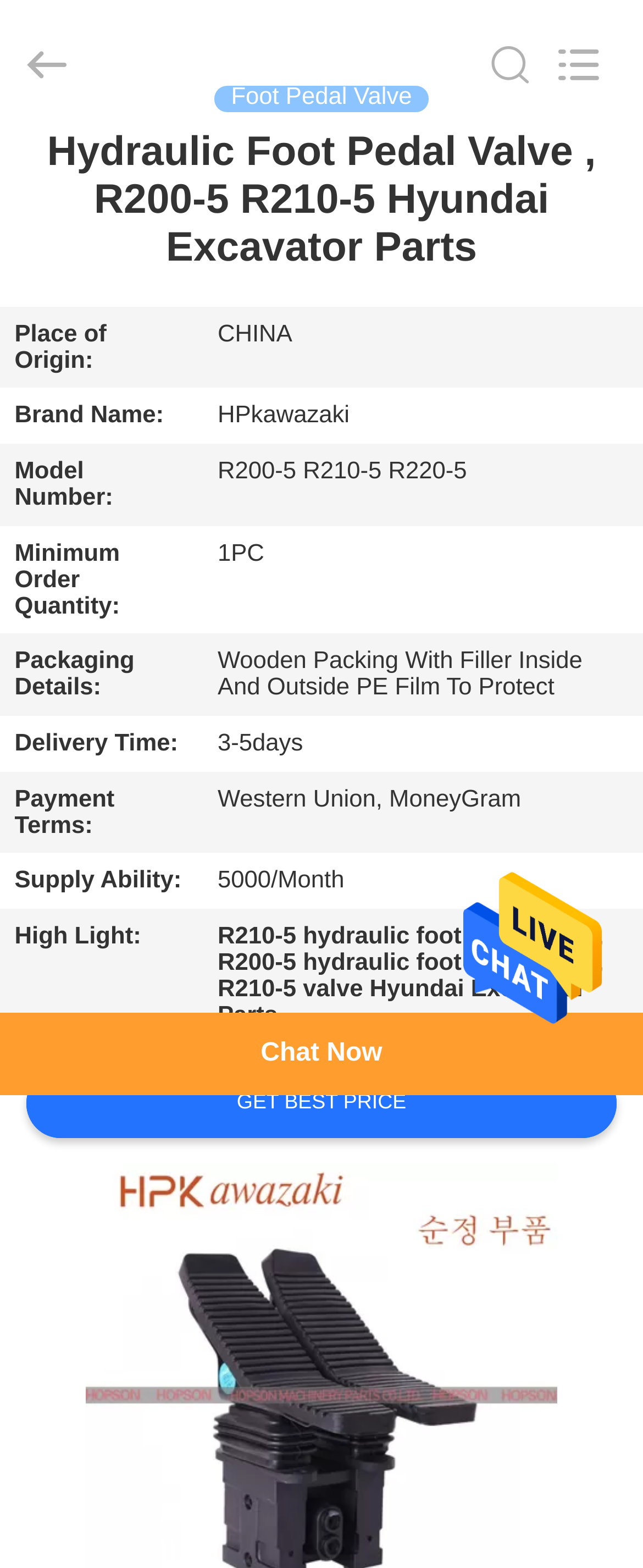Please identify the bounding box coordinates for the region that you need to click to follow this instruction: "Go to home page".

[0.0, 0.082, 0.192, 0.112]